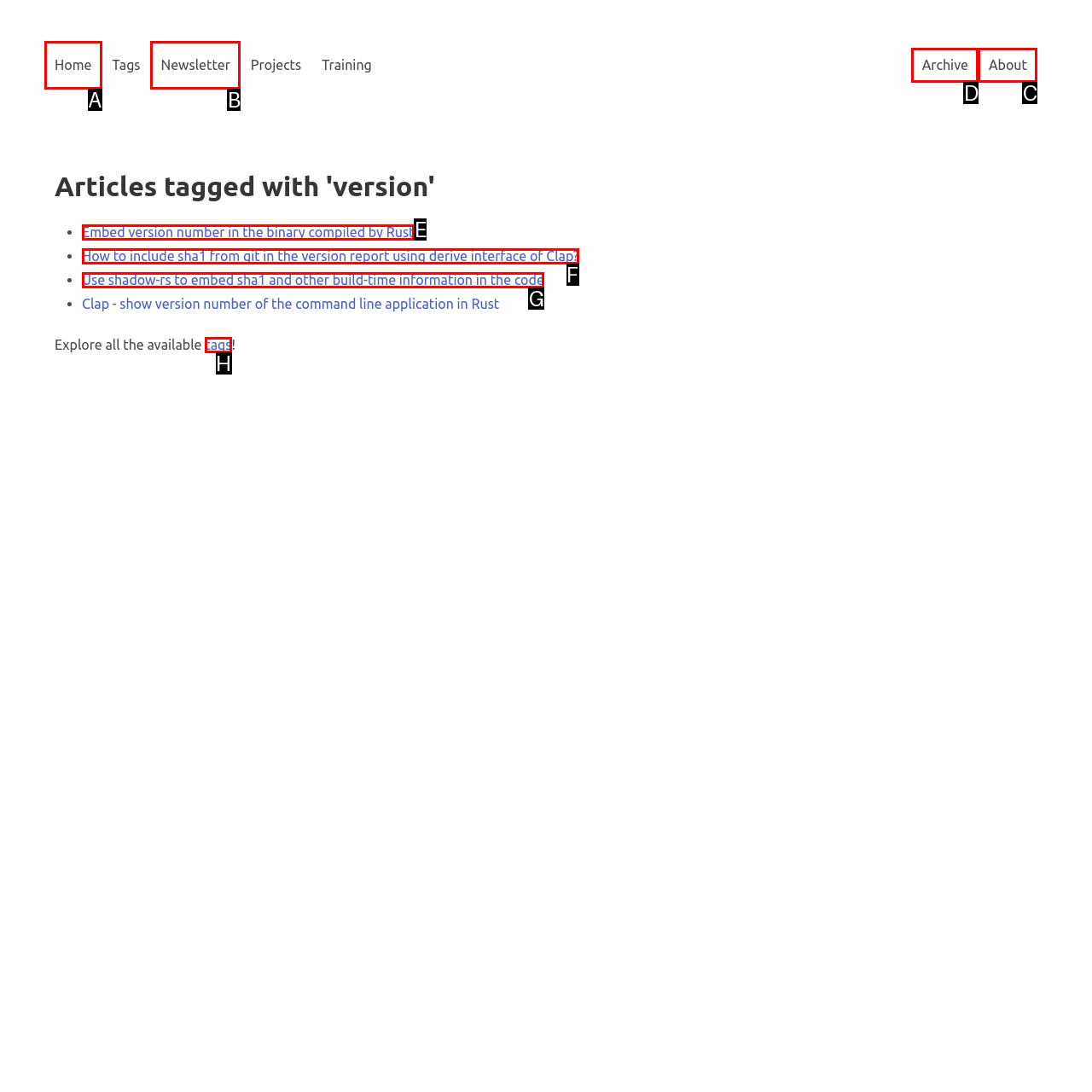Pick the right letter to click to achieve the task: View the Facebook page
Answer with the letter of the correct option directly.

None